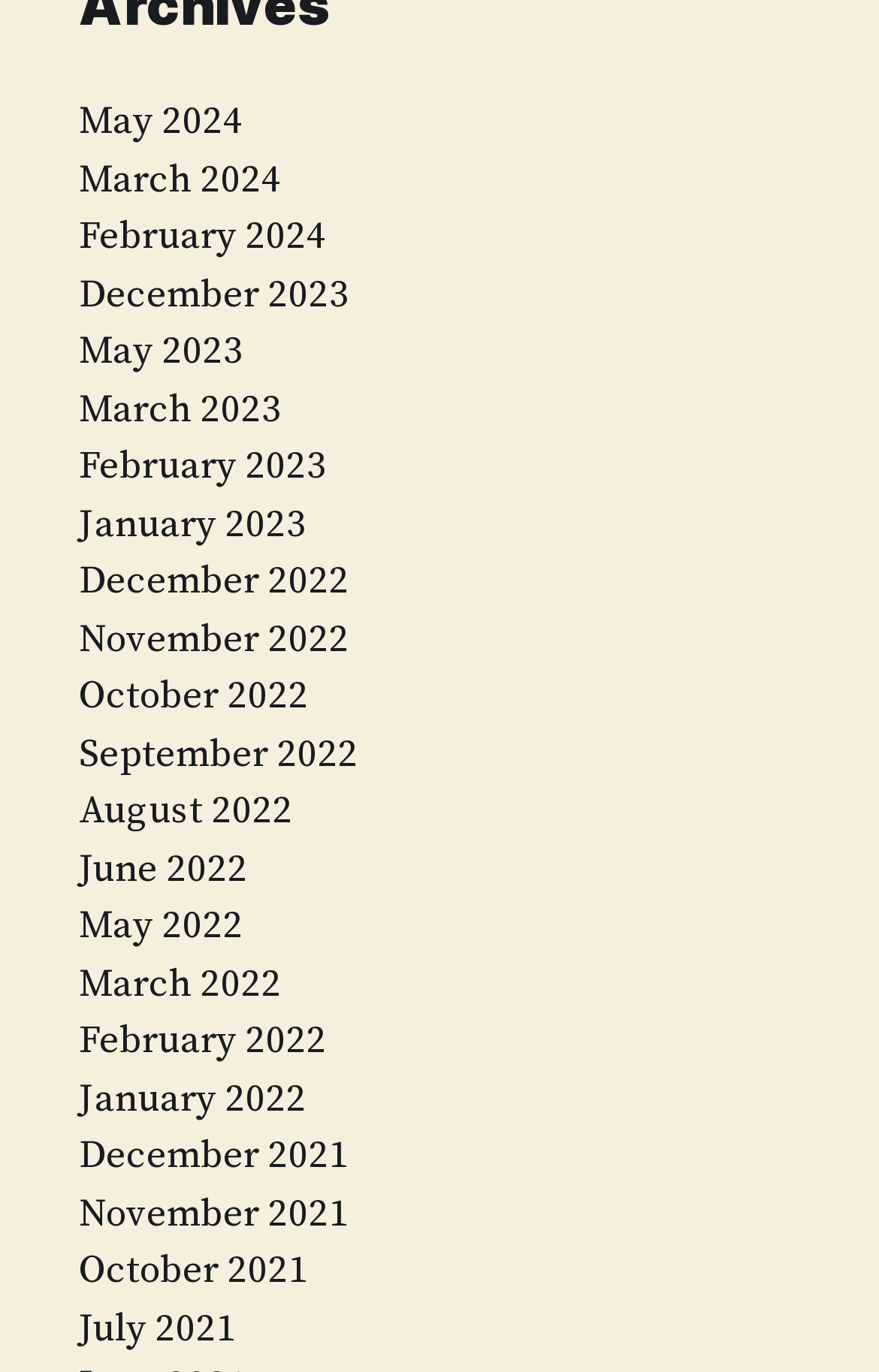Please identify the bounding box coordinates of the area that needs to be clicked to fulfill the following instruction: "view May 2024."

[0.09, 0.071, 0.277, 0.107]